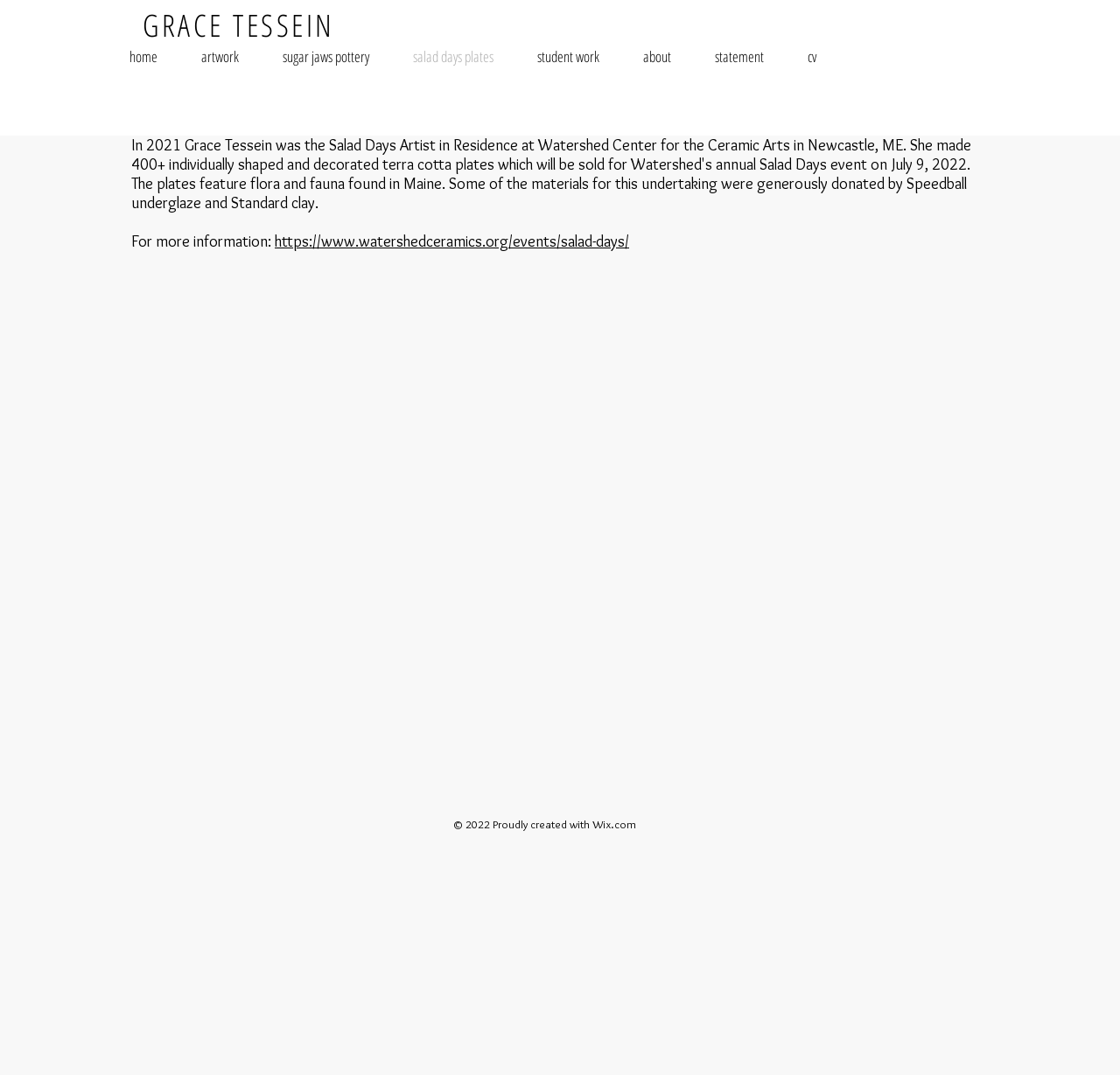What is the name of the pottery?
Answer the question with just one word or phrase using the image.

salad days plates